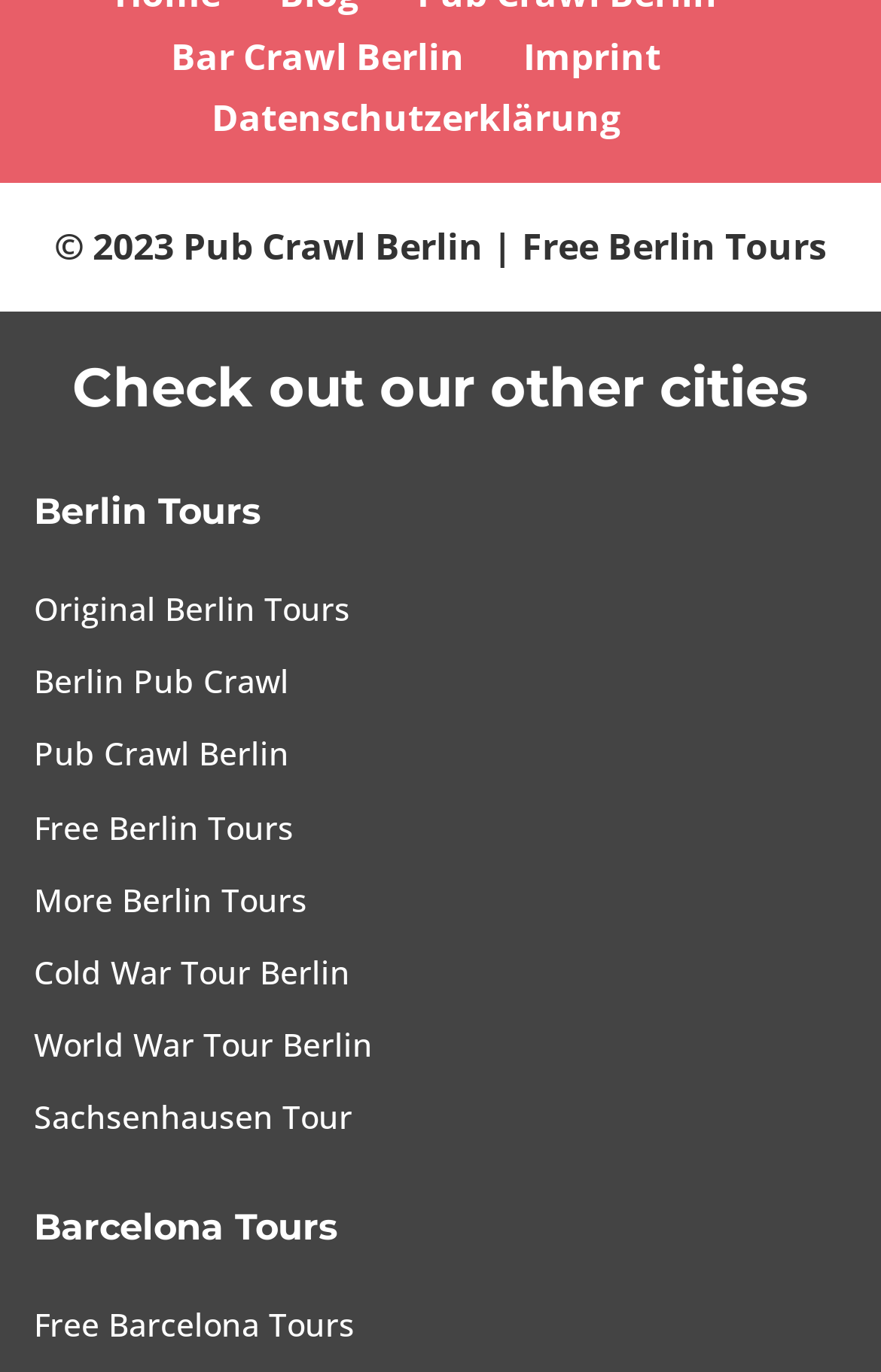Locate the bounding box of the UI element described by: "Datenschutzerklärung" in the given webpage screenshot.

[0.24, 0.067, 0.704, 0.103]